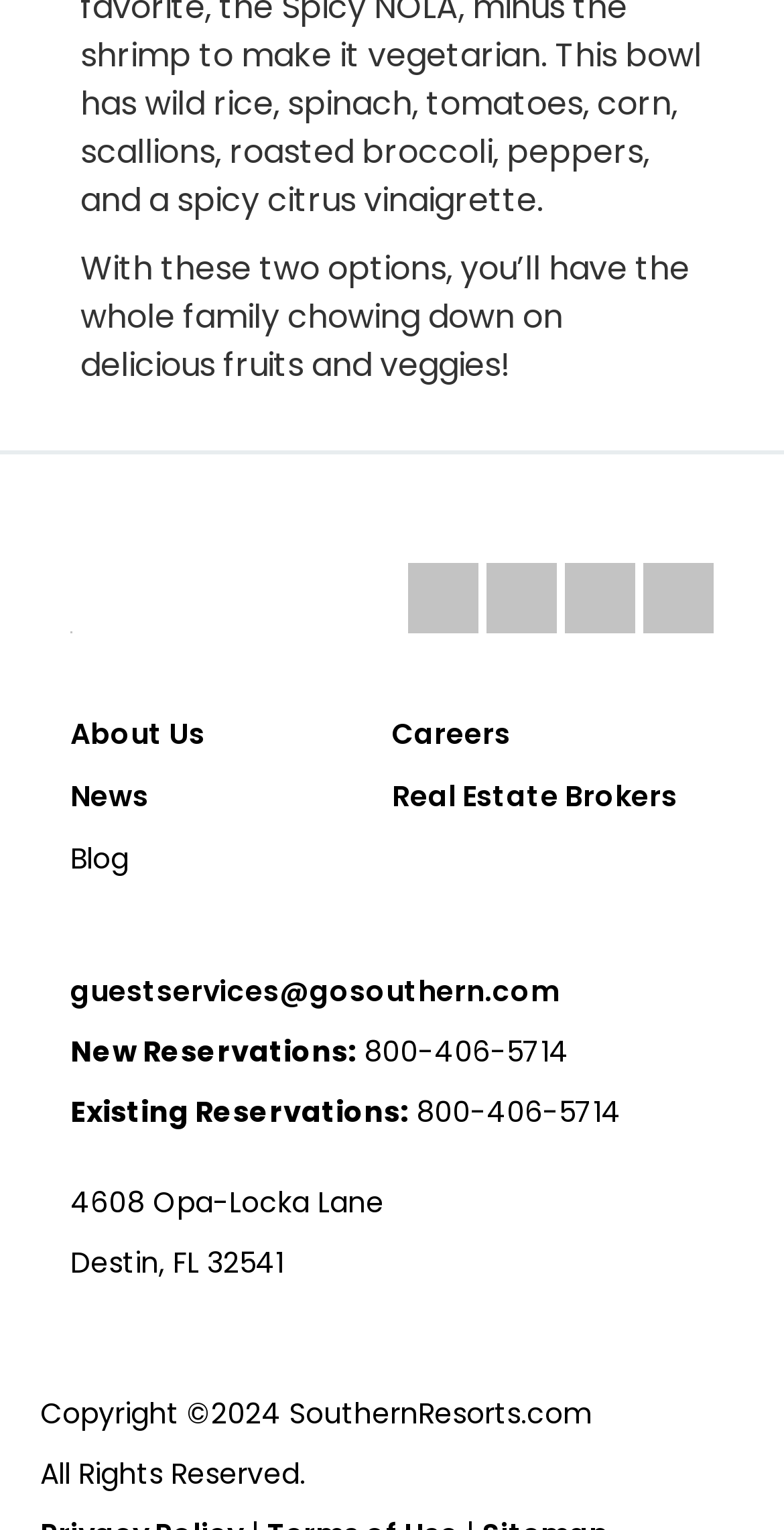Please answer the following question using a single word or phrase: 
What is the company's address?

4608 Opa-Locka Lane, Destin, FL 32541